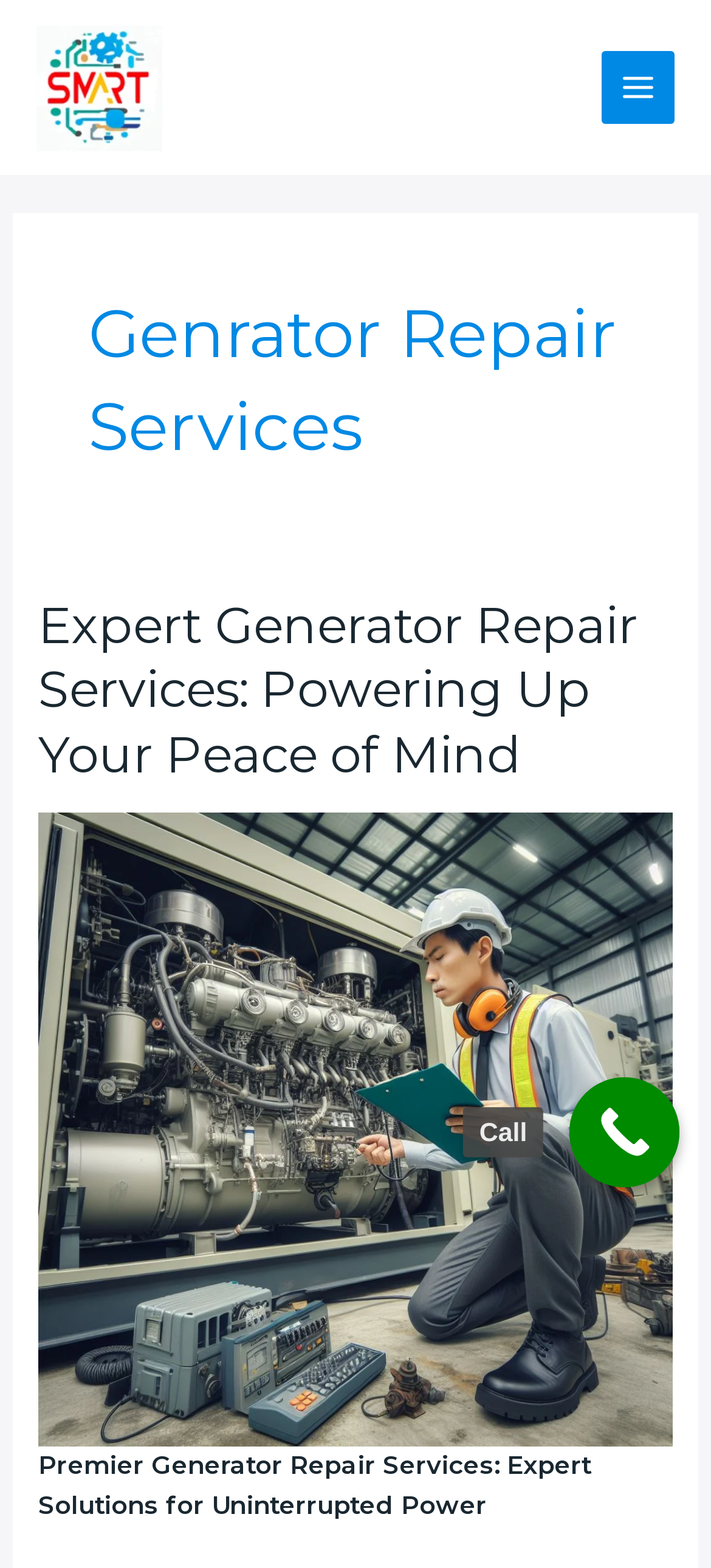Show the bounding box coordinates for the HTML element as described: "Main Menu".

[0.845, 0.032, 0.949, 0.079]